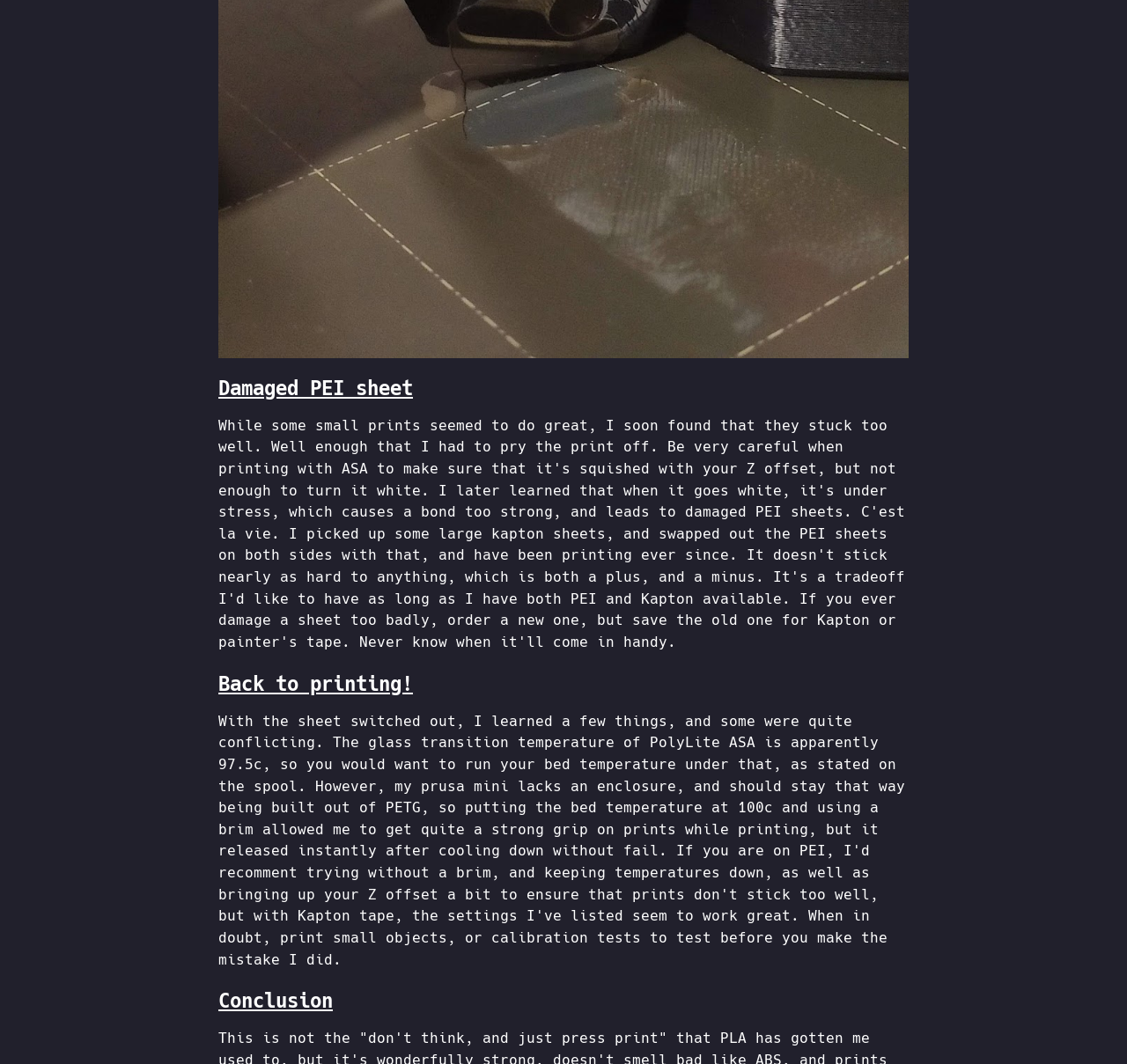Kindly respond to the following question with a single word or a brief phrase: 
What is the text of the bottommost anchor link?

Conclusion